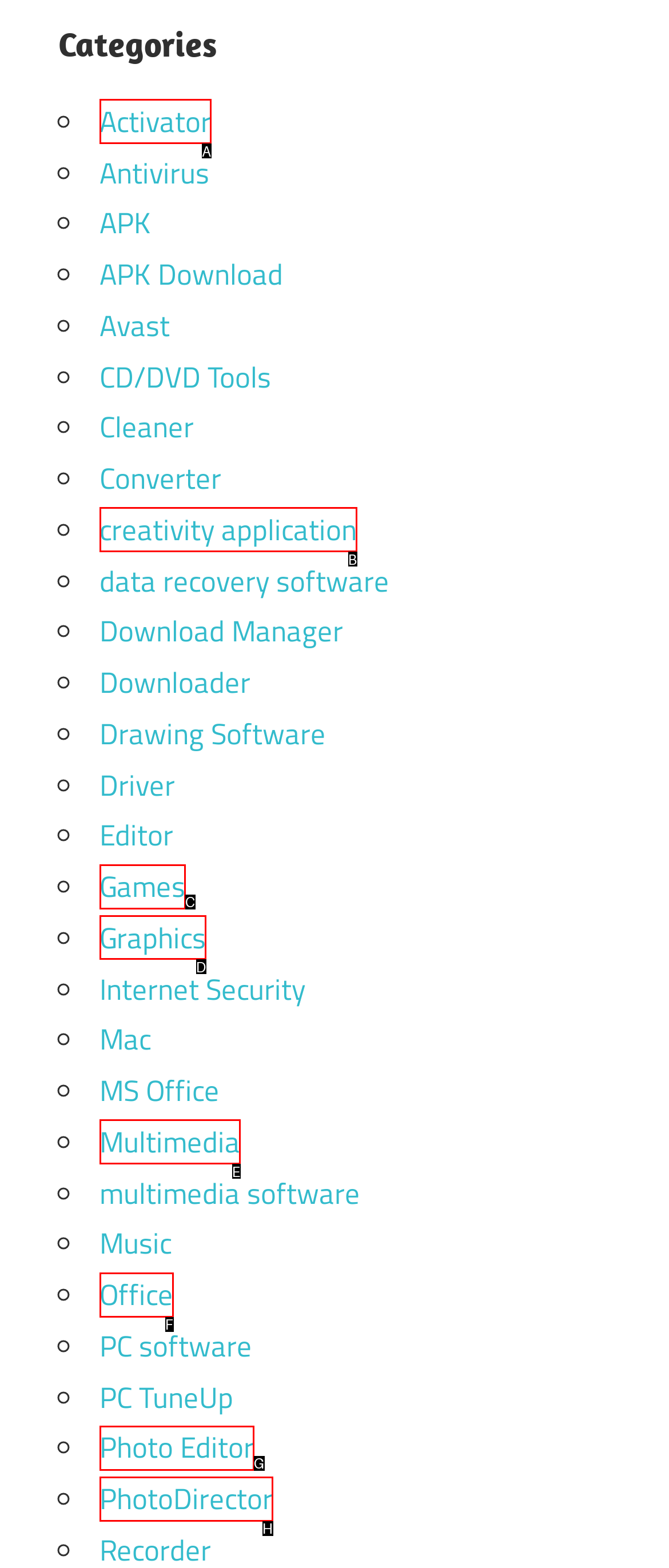Point out the letter of the HTML element you should click on to execute the task: Explore the 'Graphics' category
Reply with the letter from the given options.

D